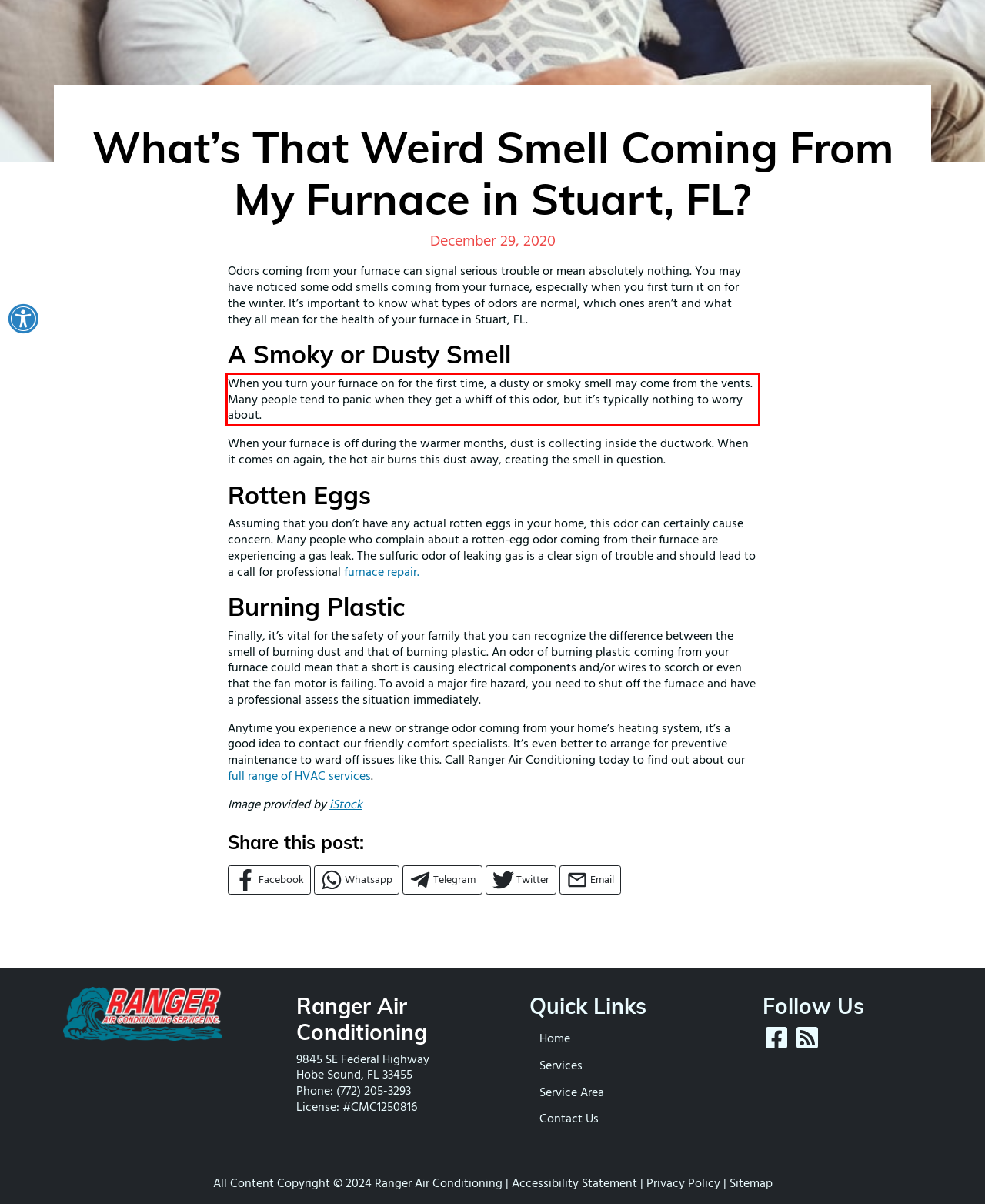Please examine the screenshot of the webpage and read the text present within the red rectangle bounding box.

When you turn your furnace on for the first time, a dusty or smoky smell may come from the vents. Many people tend to panic when they get a whiff of this odor, but it’s typically nothing to worry about.